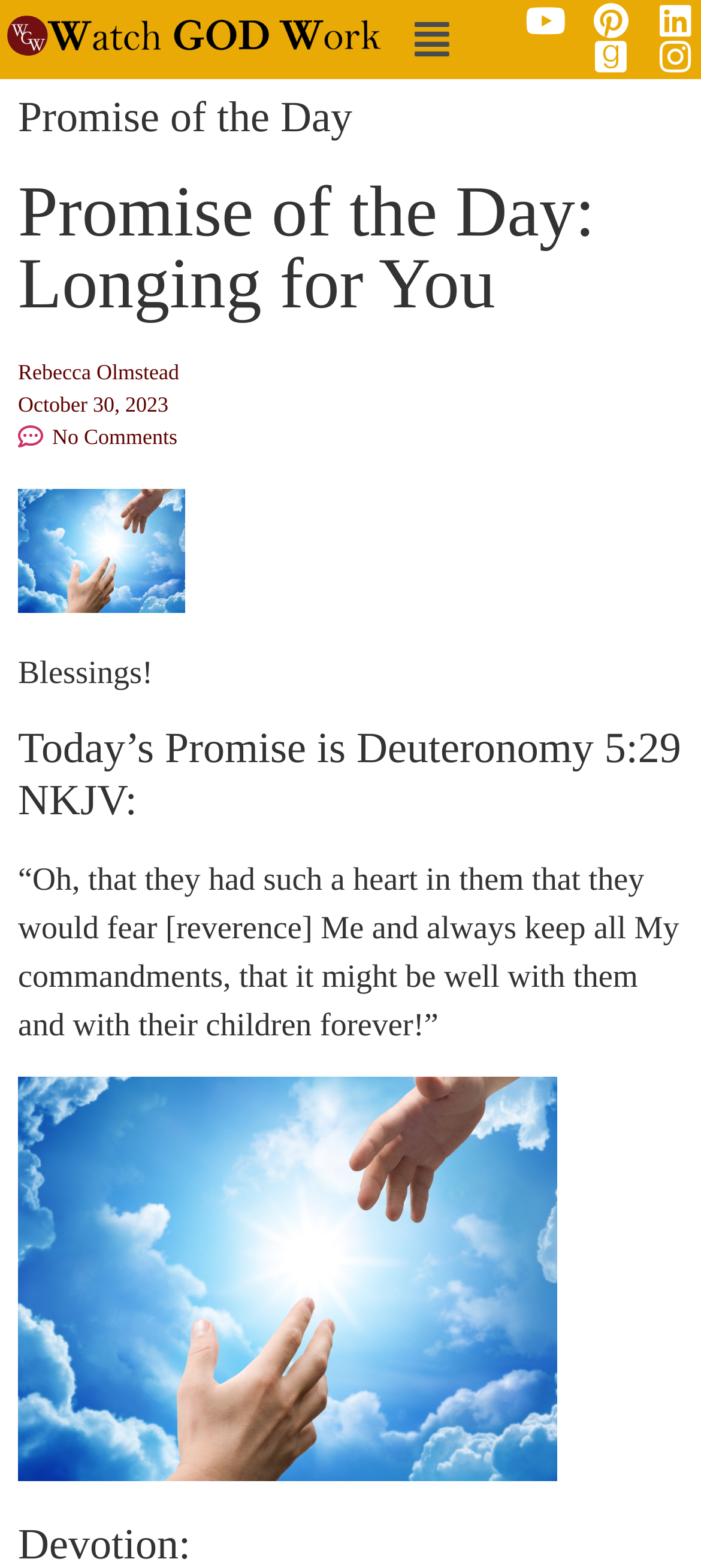Create an elaborate caption that covers all aspects of the webpage.

The webpage is titled "Promise of the Day: Longing for You ⋆ Watch God Work Ministries". At the top left corner, there is a logo of Watch God Work Ministries, accompanied by a menu button. On the top right corner, there are several social media links, including Youtube, Pinterest, Linkedin, Goodreads, and Instagram.

Below the logo and social media links, there are two headings, "Promise of the Day" and "Promise of the Day: Longing for You", which span across the entire width of the page. Underneath these headings, there is a link to the author, Rebecca Olmstead, and a timestamp indicating the date of the post, October 30, 2023. 

To the right of the author's link, there is a link indicating "No Comments". Below this, there is an image related to the theme "Longing for You". 

The main content of the page is a blessing message, "Blessings!", followed by a heading that introduces the daily promise, "Today’s Promise is Deuteronomy 5:29 NKJV:". The promise is then quoted in a paragraph, "“Oh, that they had such a heart in them that they would fear [reverence] Me and always keep all My commandments, that it might be well with them and with their children forever!”". 

At the bottom of the page, there is another image related to the theme "Longing for You", which takes up a significant portion of the page's width.